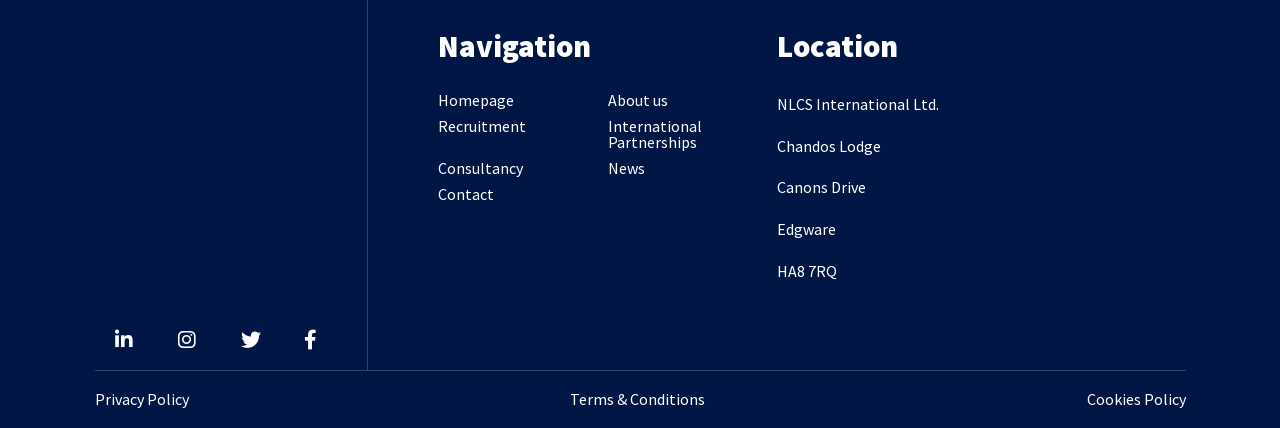Please identify the bounding box coordinates of the region to click in order to complete the task: "Contact the company". The coordinates must be four float numbers between 0 and 1, specified as [left, top, right, bottom].

[0.342, 0.435, 0.386, 0.472]